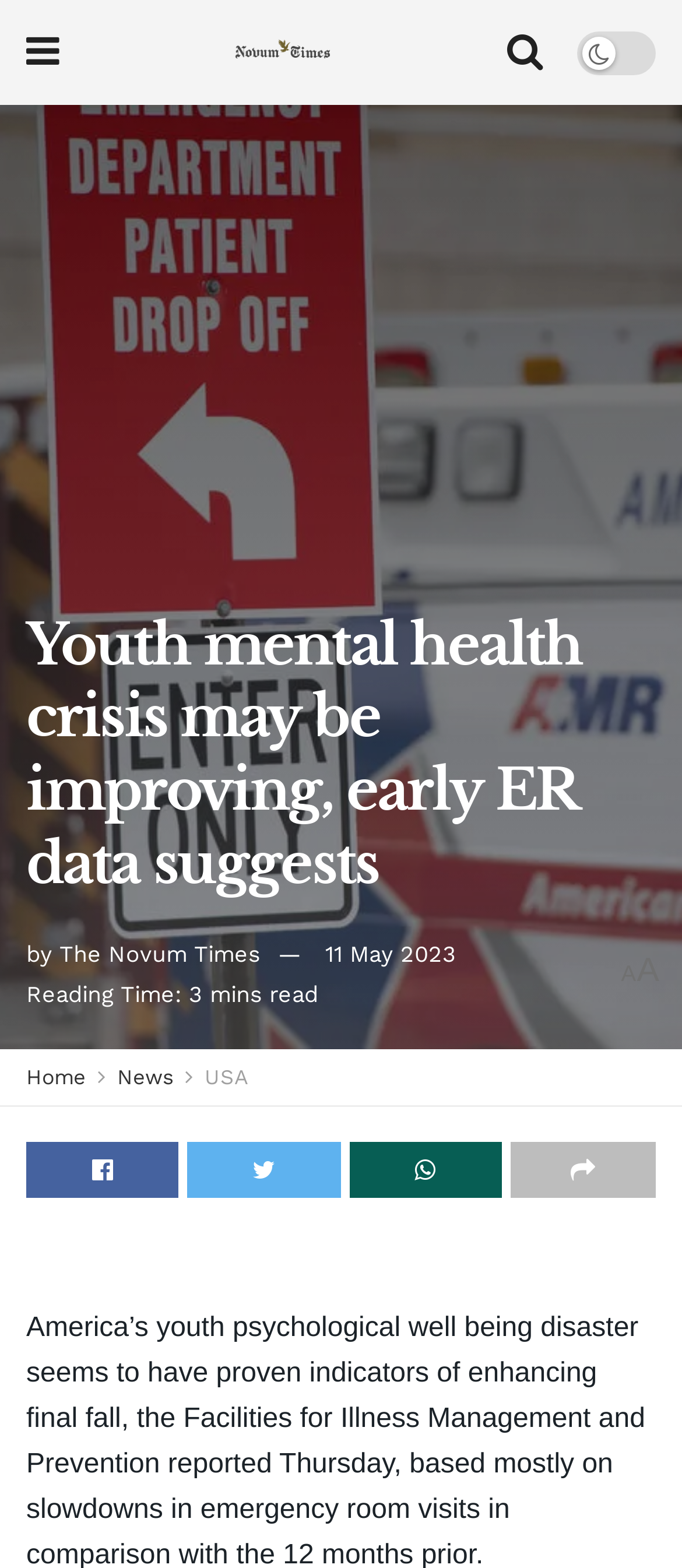Identify the bounding box coordinates for the UI element mentioned here: "Share on Twitter". Provide the coordinates as four float values between 0 and 1, i.e., [left, top, right, bottom].

[0.275, 0.729, 0.499, 0.764]